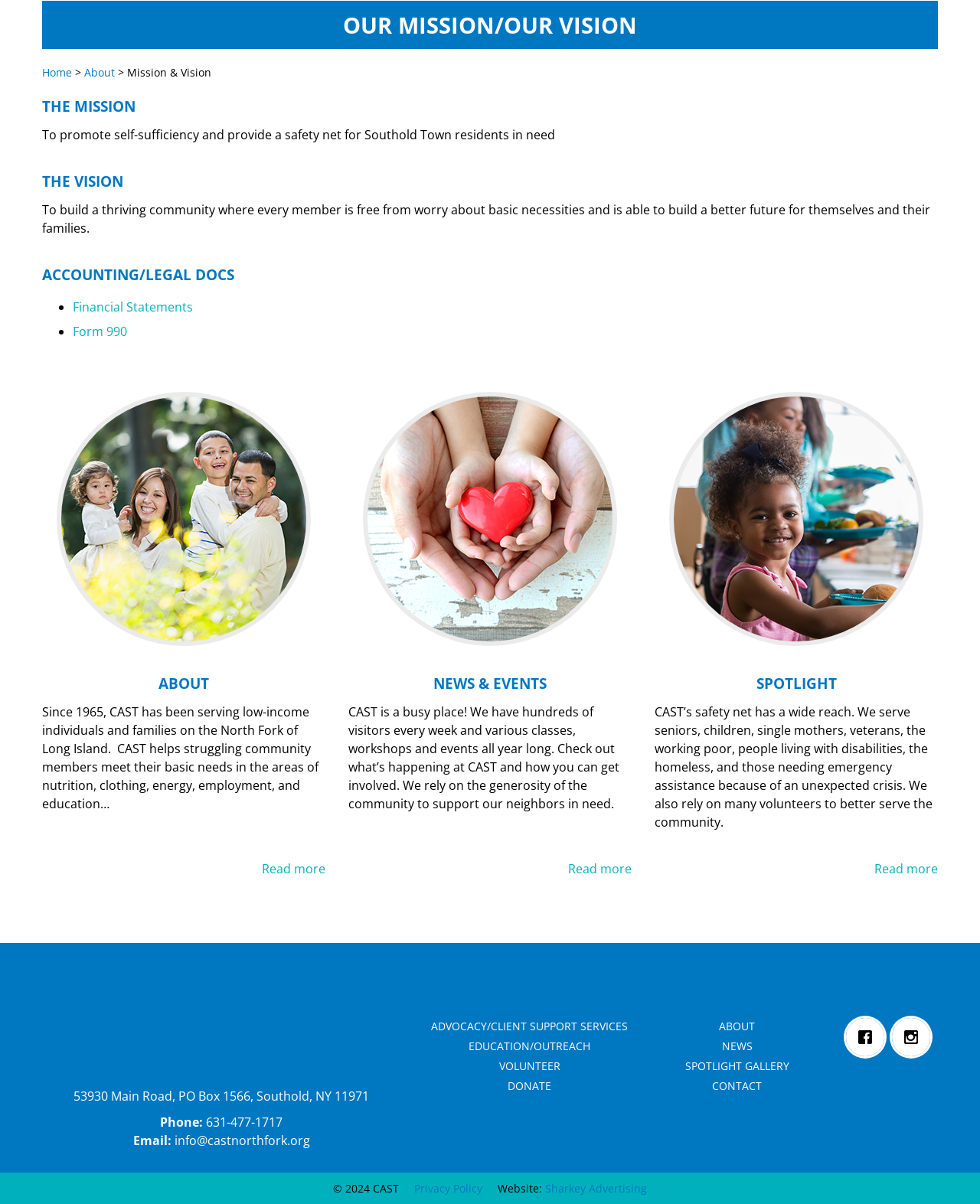Find and provide the bounding box coordinates for the UI element described here: "NEWS & EVENTS". The coordinates should be given as four float numbers between 0 and 1: [left, top, right, bottom].

[0.442, 0.559, 0.558, 0.576]